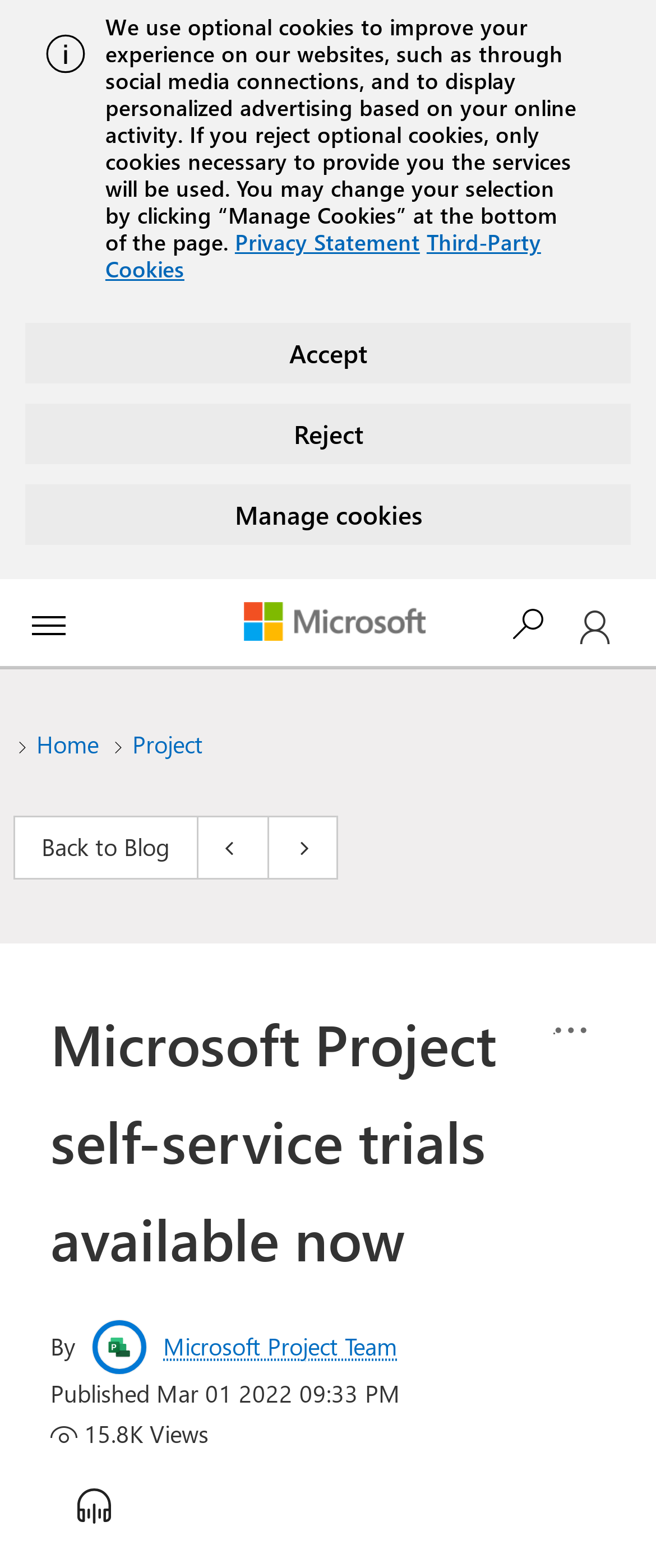How many views does the post have?
Based on the image, answer the question with a single word or brief phrase.

15.8K Views